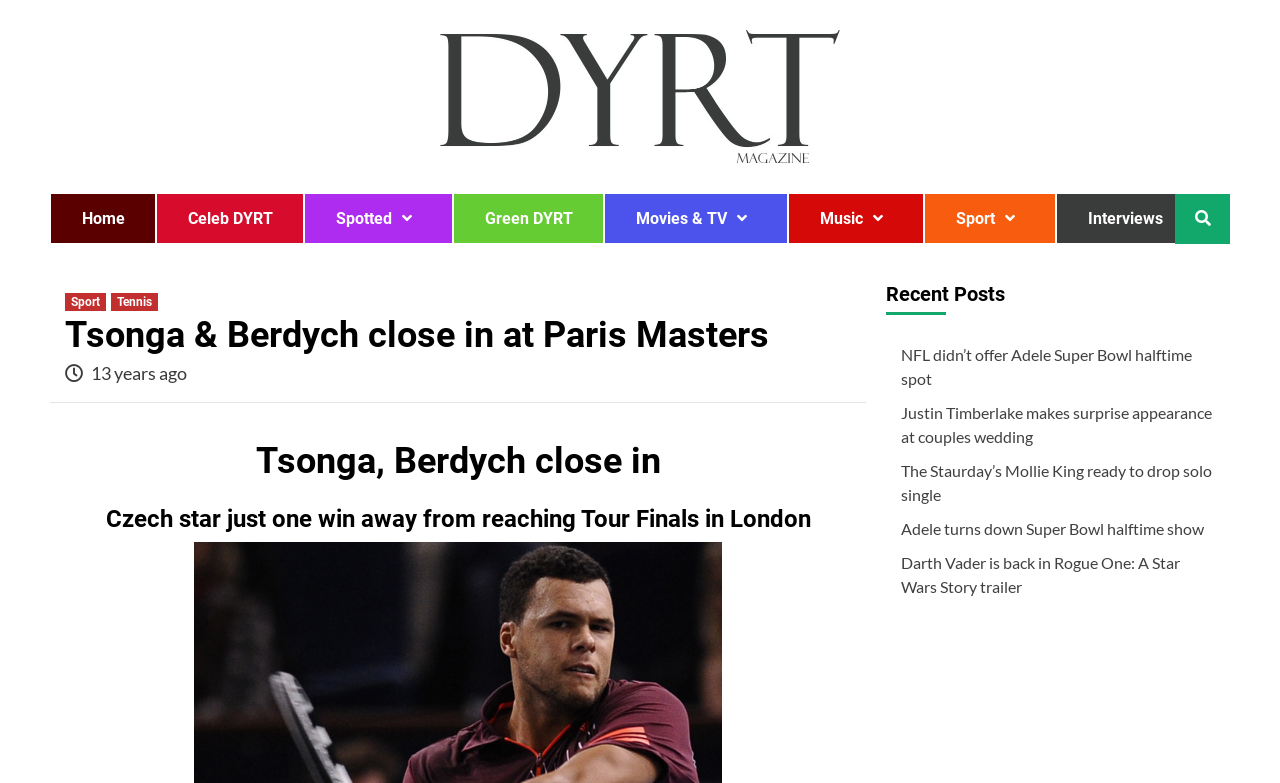Respond to the following question with a brief word or phrase:
What is the name of the magazine?

DYRT Magazine